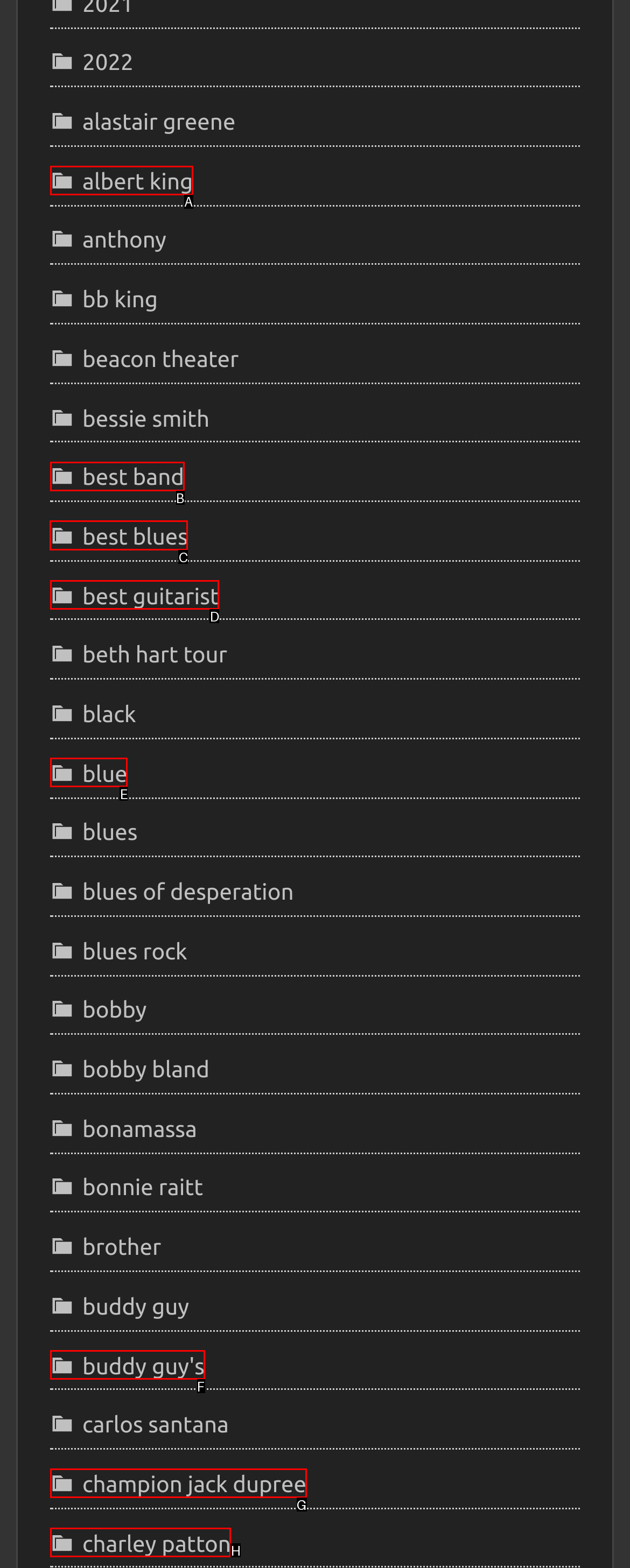Choose the letter of the element that should be clicked to complete the task: go to best blues page
Answer with the letter from the possible choices.

C